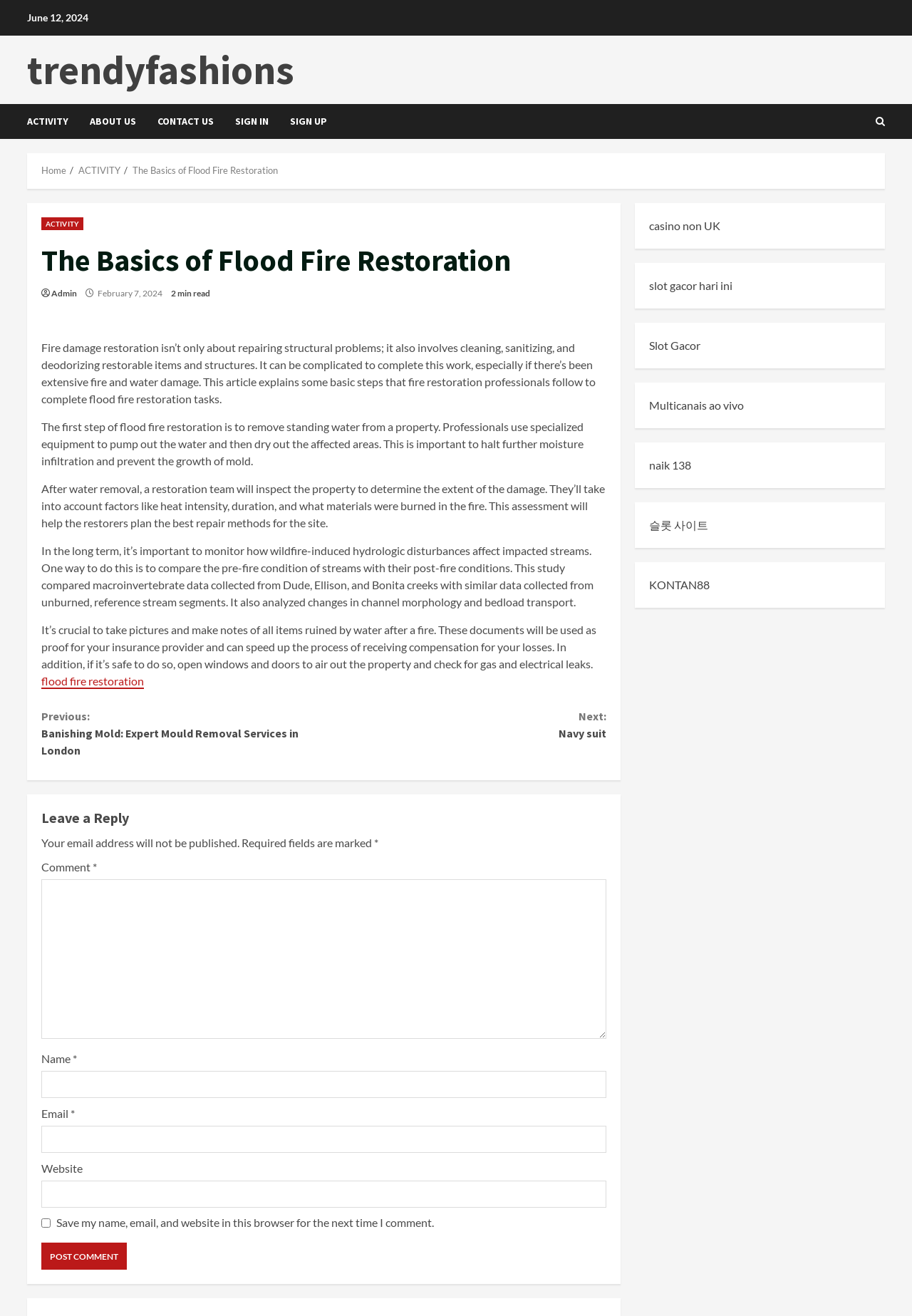Examine the image and give a thorough answer to the following question:
What is the first step of flood fire restoration?

I found the answer by reading the article content, which explains that the first step of flood fire restoration is to remove standing water from a property.